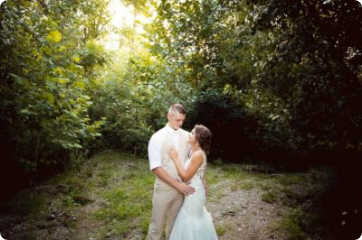Where did the outdoor wedding take place?
Based on the screenshot, give a detailed explanation to answer the question.

According to the caption, the outdoor wedding ceremony was held at Cromwell, Indiana, which is the location specified for the event.